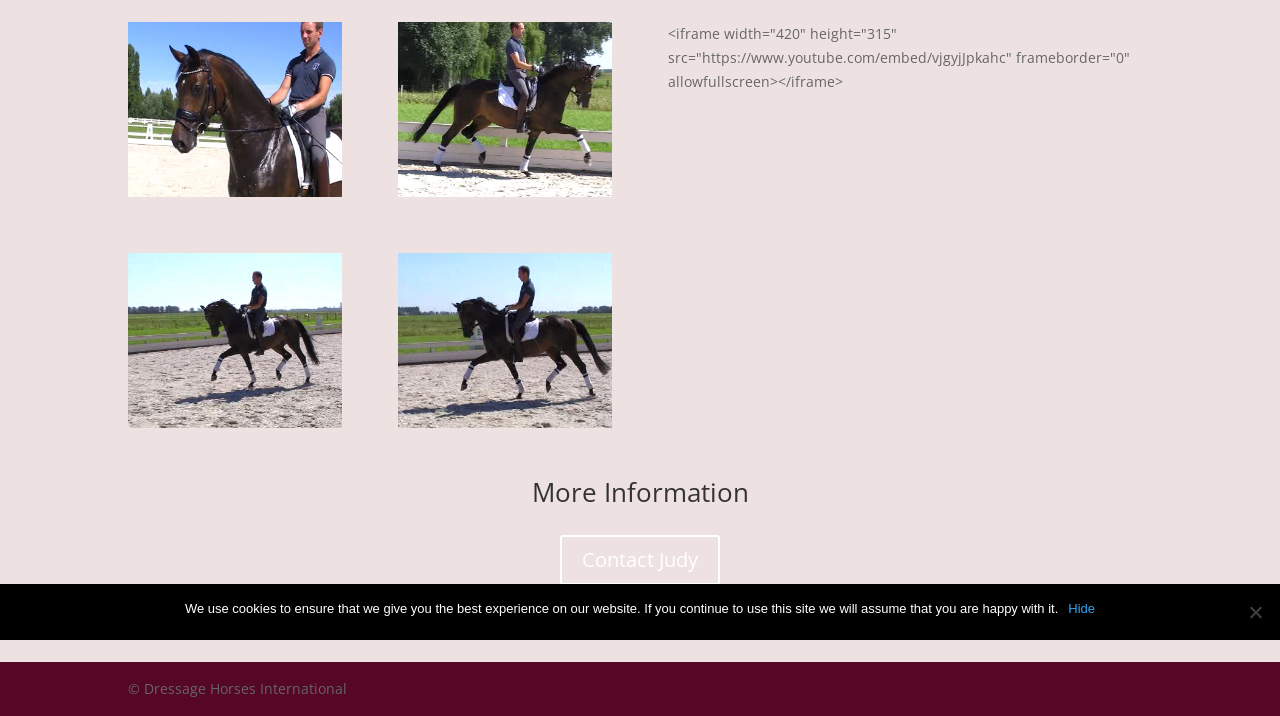Provide the bounding box for the UI element matching this description: "Major Kong rides the bomb".

None